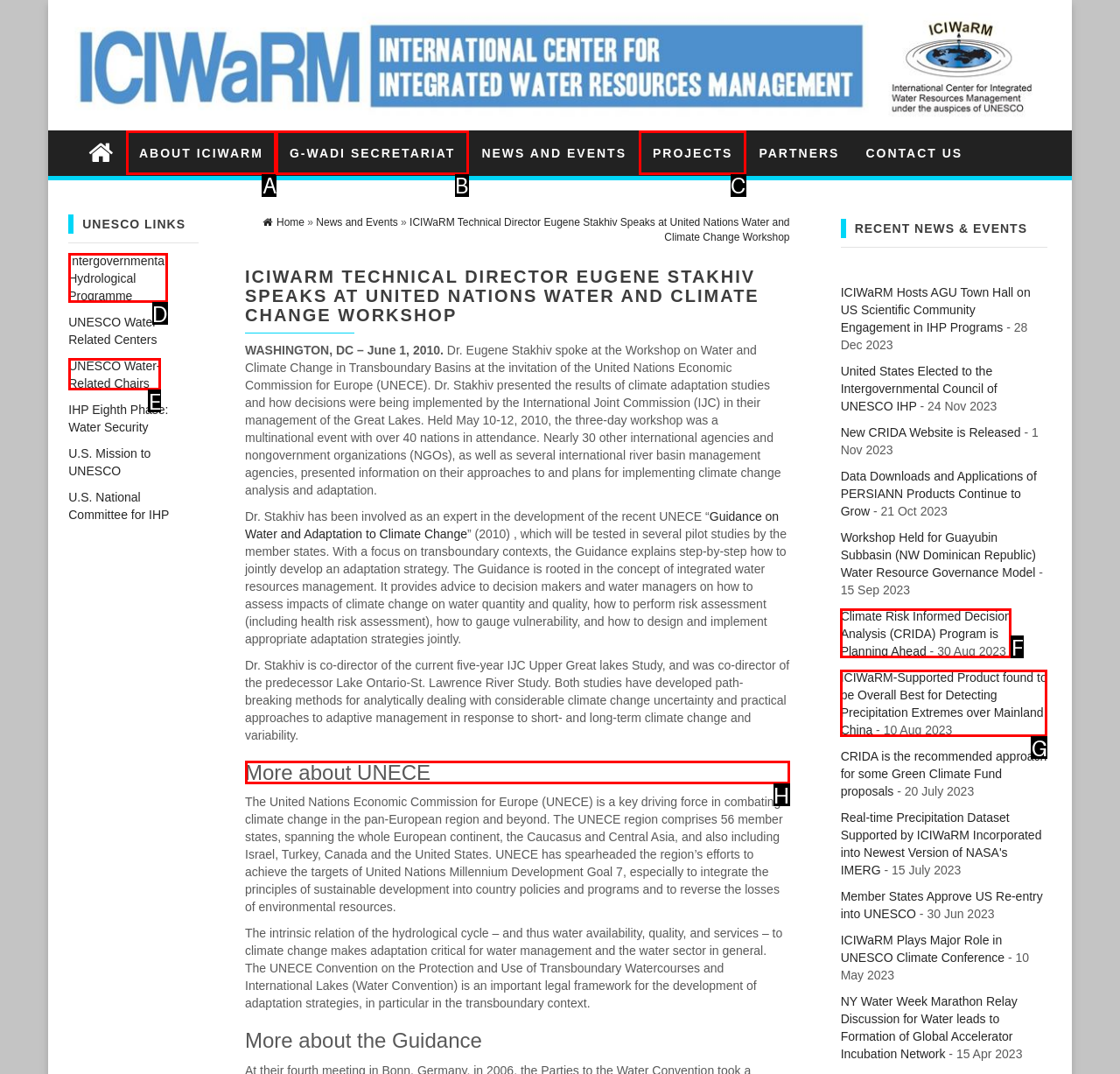Indicate the UI element to click to perform the task: Read more about UNECE. Reply with the letter corresponding to the chosen element.

H